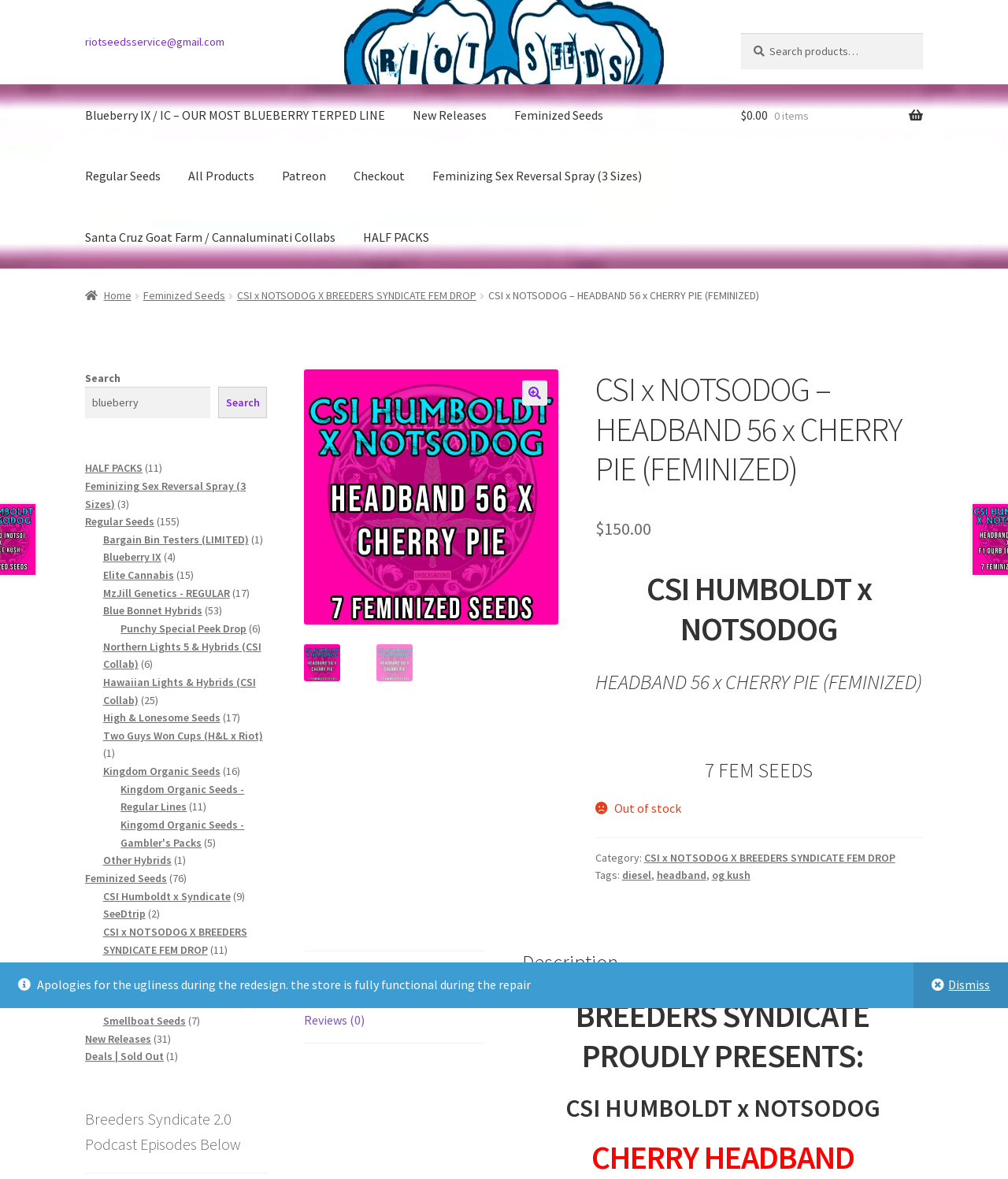Pinpoint the bounding box coordinates of the element you need to click to execute the following instruction: "Check out". The bounding box should be represented by four float numbers between 0 and 1, in the format [left, top, right, bottom].

[0.338, 0.124, 0.414, 0.176]